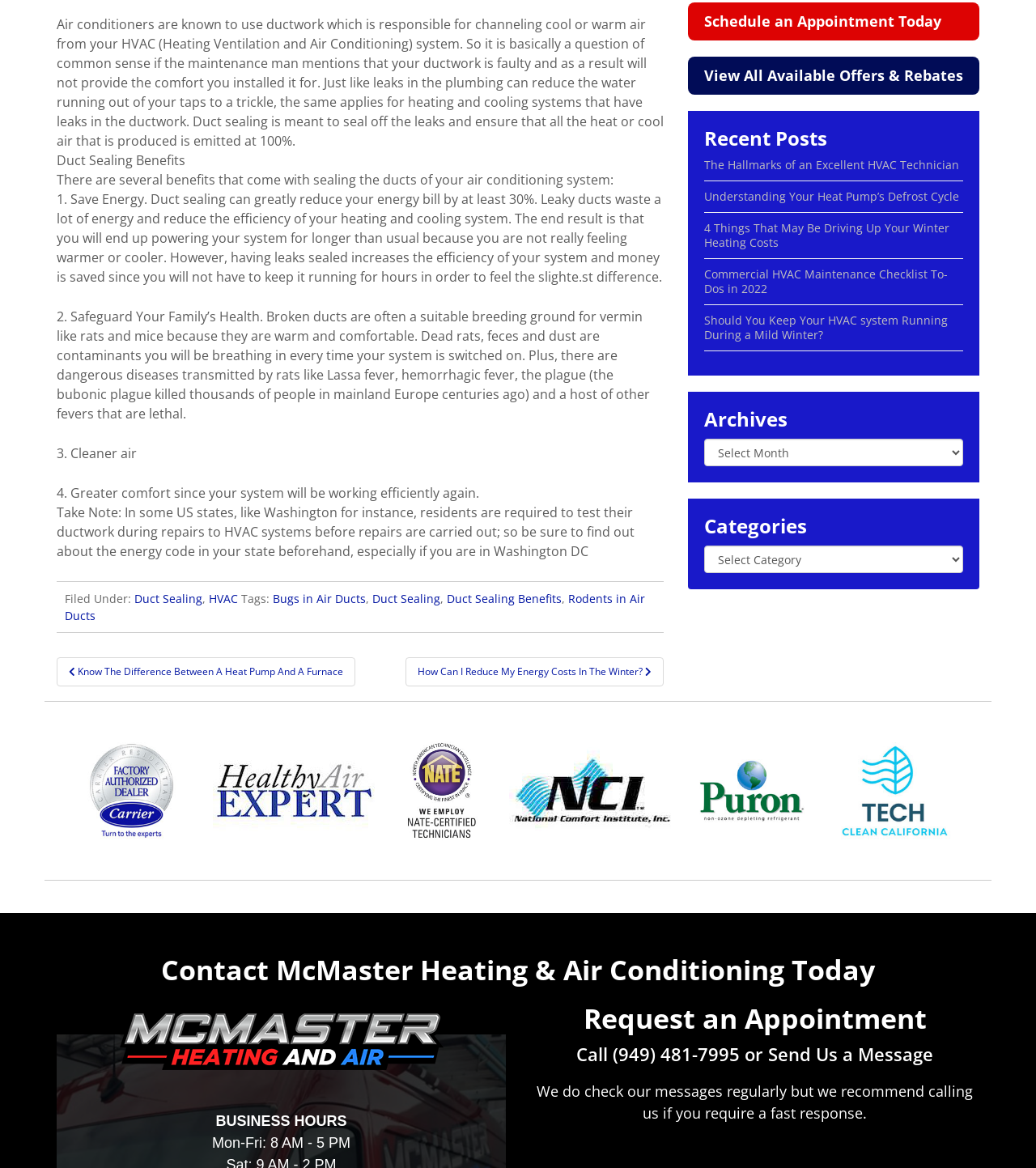Determine the bounding box for the UI element described here: "HVAC".

[0.202, 0.506, 0.23, 0.519]